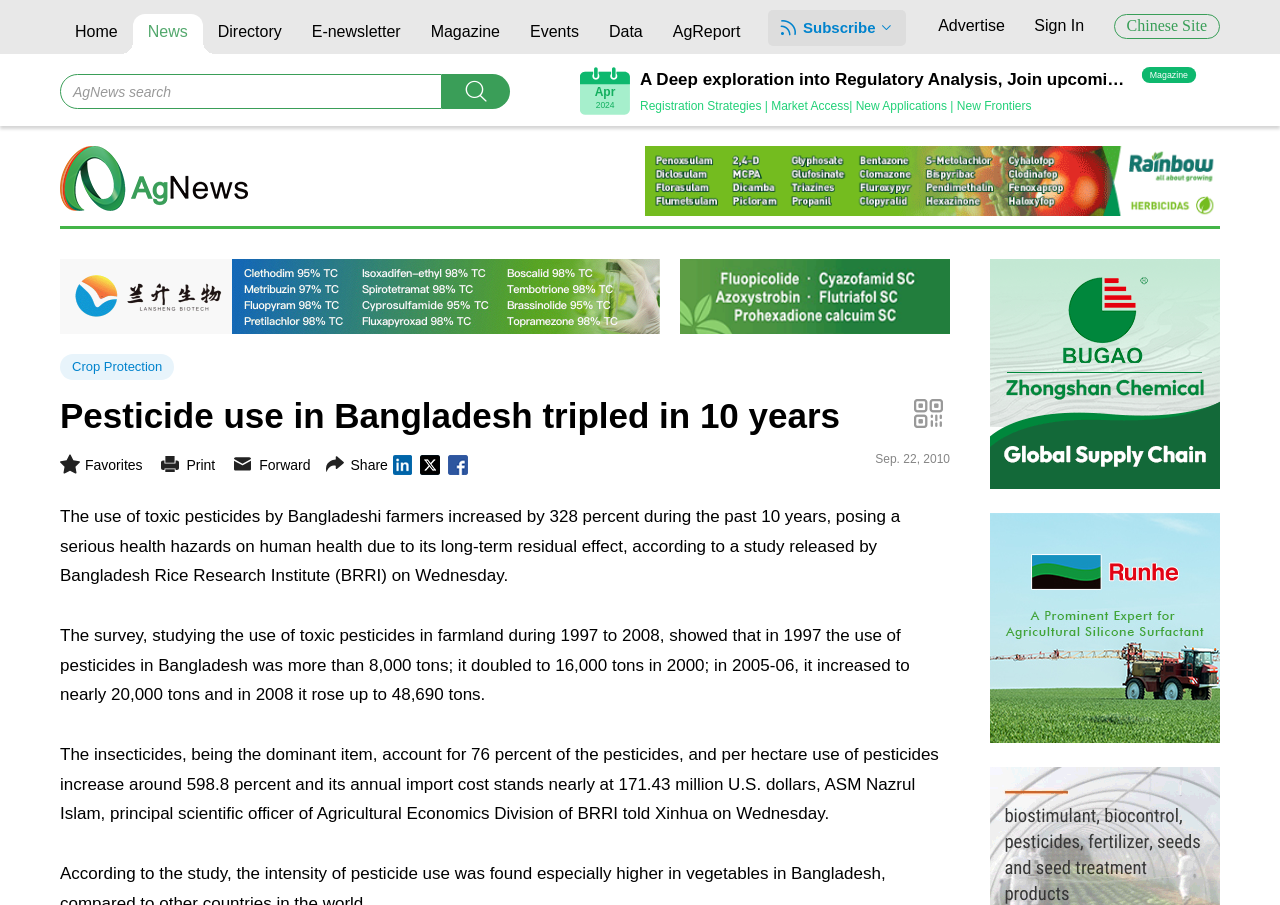What is the main topic of this webpage?
Please ensure your answer is as detailed and informative as possible.

Based on the webpage content, the main topic is about the increase in pesticide use in Bangladesh, specifically the tripled use in 10 years, and its effects on human health.